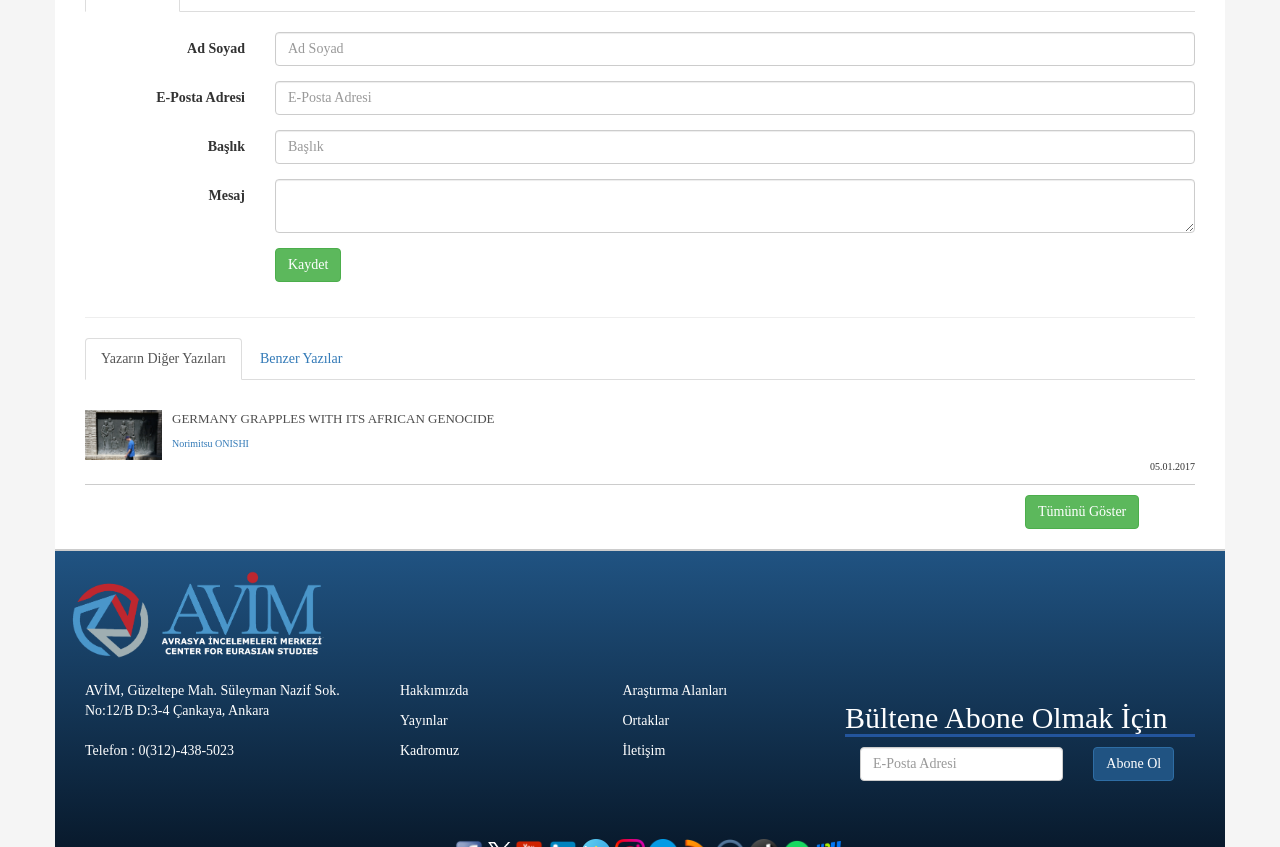What is the author of the article?
Look at the image and respond with a one-word or short-phrase answer.

Norimitsu ONISHI